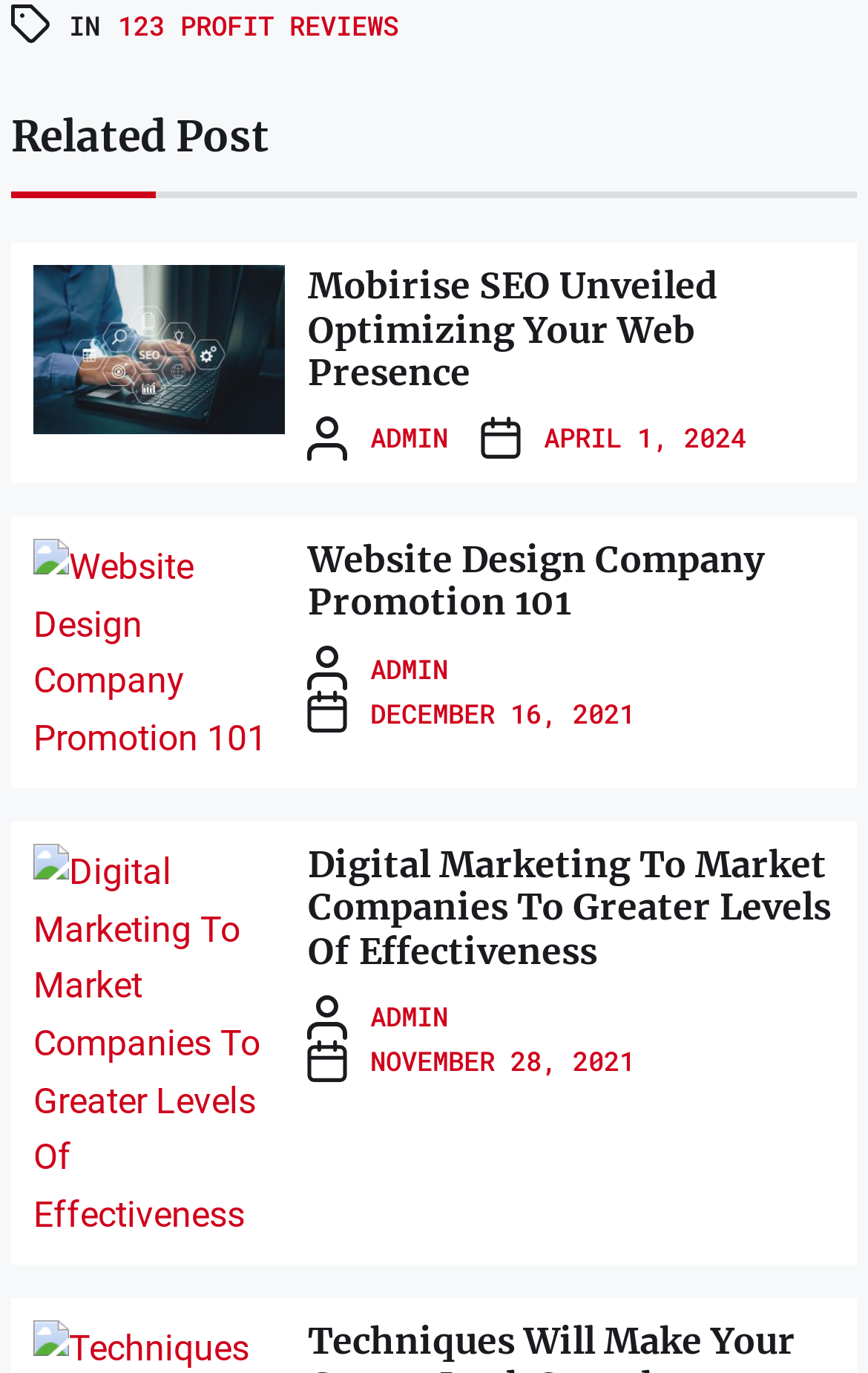Determine the bounding box coordinates for the clickable element to execute this instruction: "Read 'Mobirise SEO Unveiled Optimizing Your Web Presence'". Provide the coordinates as four float numbers between 0 and 1, i.e., [left, top, right, bottom].

[0.038, 0.198, 0.329, 0.229]